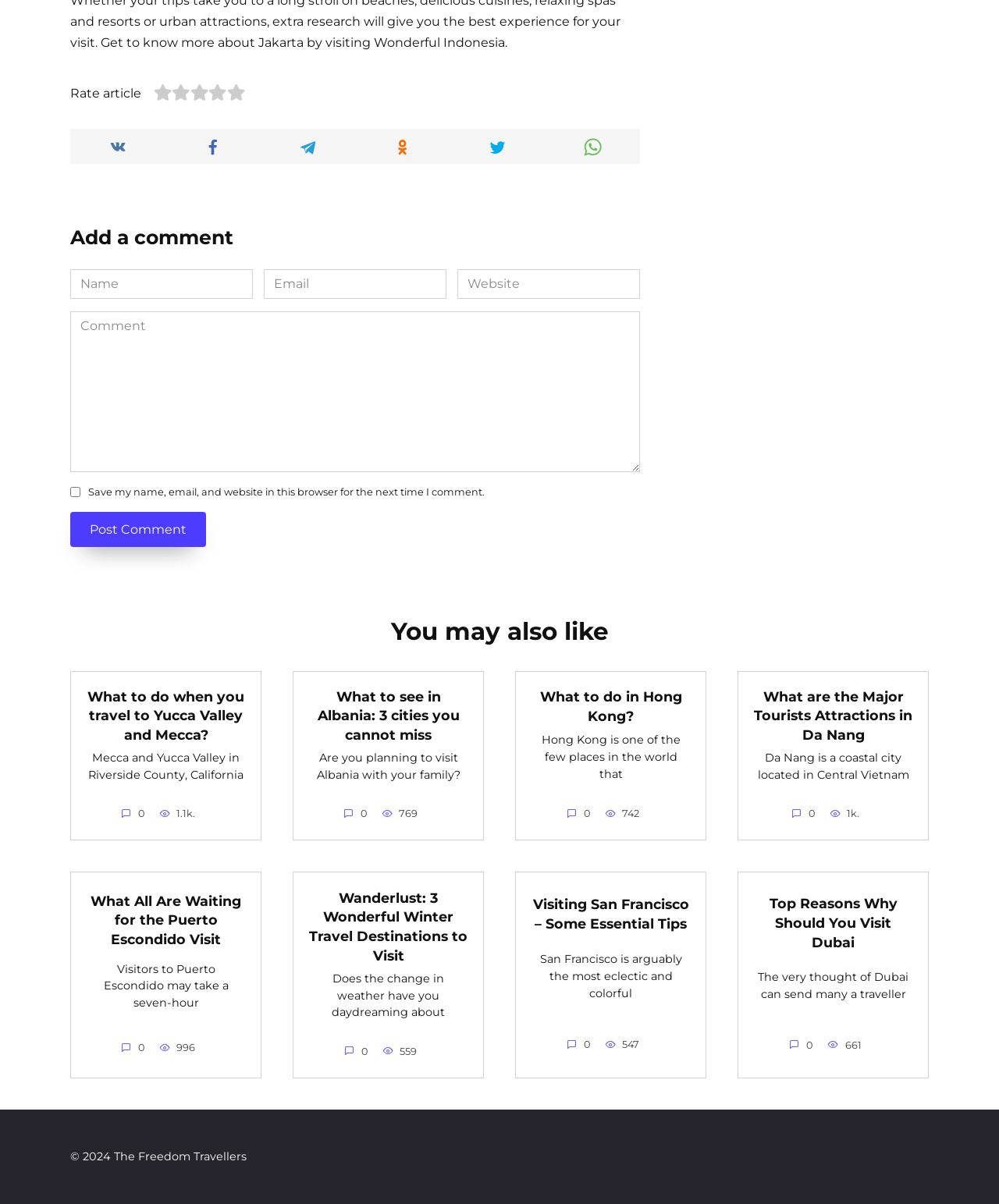Answer the question briefly using a single word or phrase: 
What type of content is featured on this webpage?

Travel articles